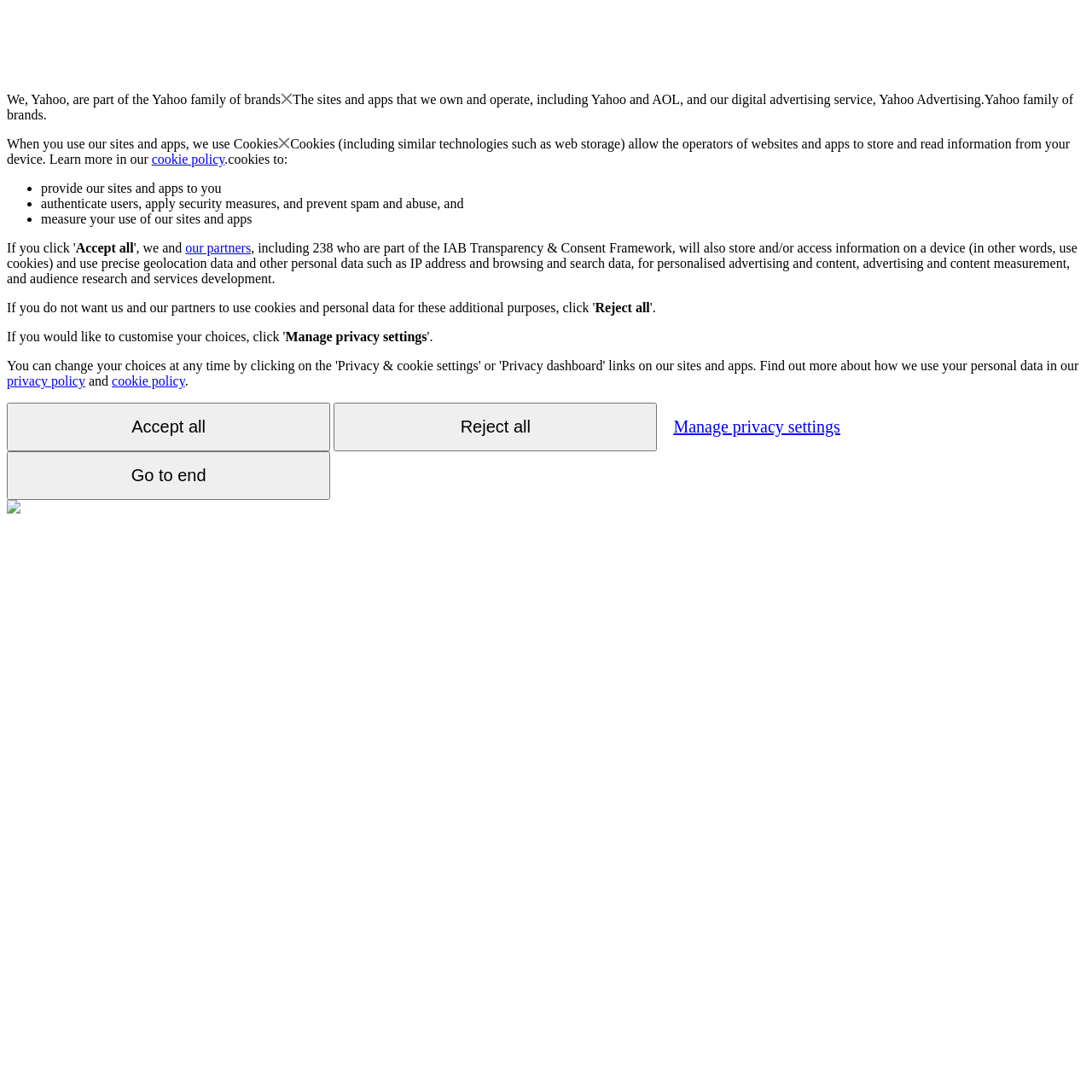Using the format (top-left x, top-left y, bottom-right x, bottom-right y), provide the bounding box coordinates for the described UI element. All values should be floating point numbers between 0 and 1: Go to end

[0.006, 0.413, 0.302, 0.458]